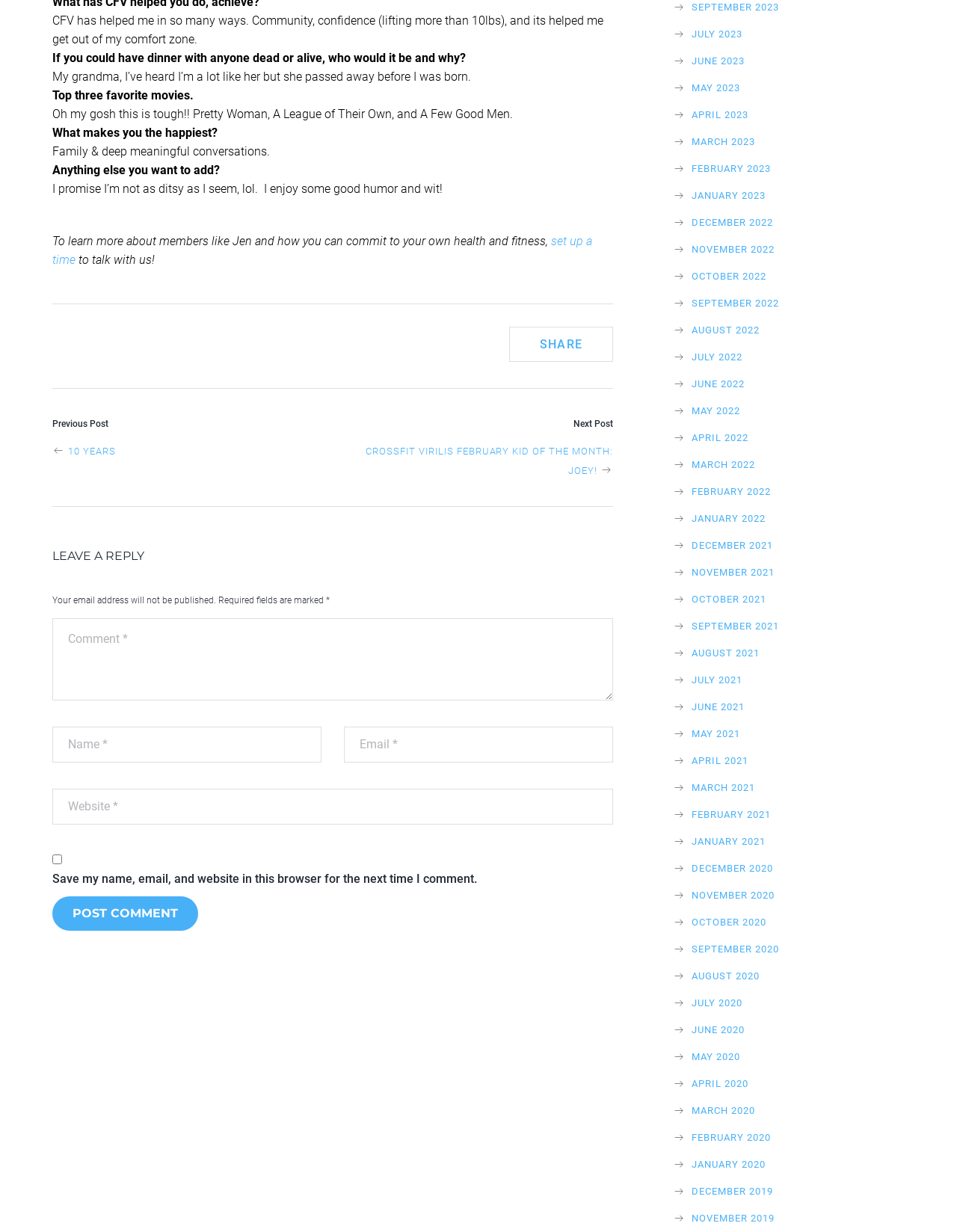Find the bounding box coordinates for the area that must be clicked to perform this action: "Click on 'Next Post'".

[0.599, 0.34, 0.641, 0.348]